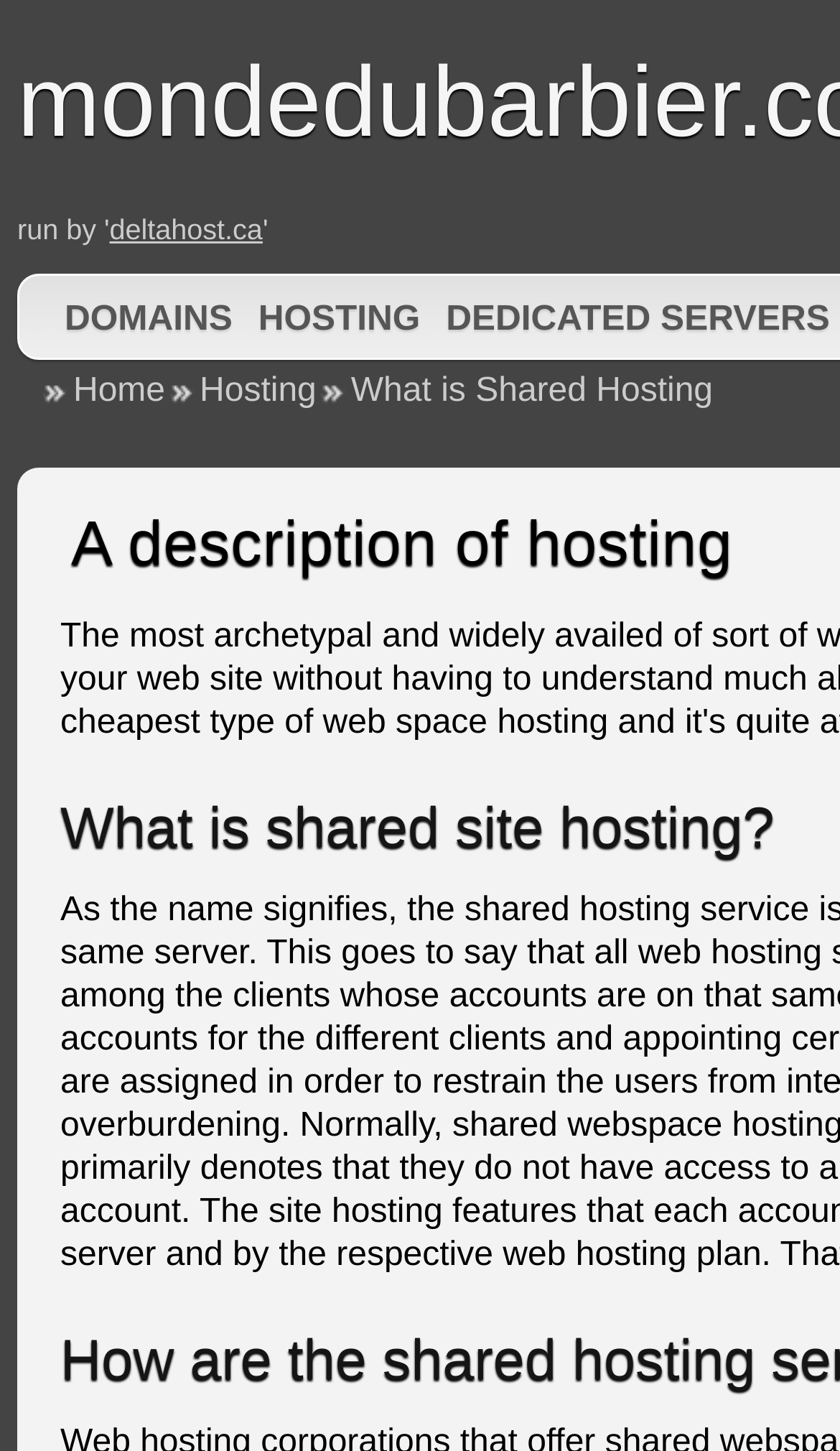What is the headline of the webpage?

A description of hosting